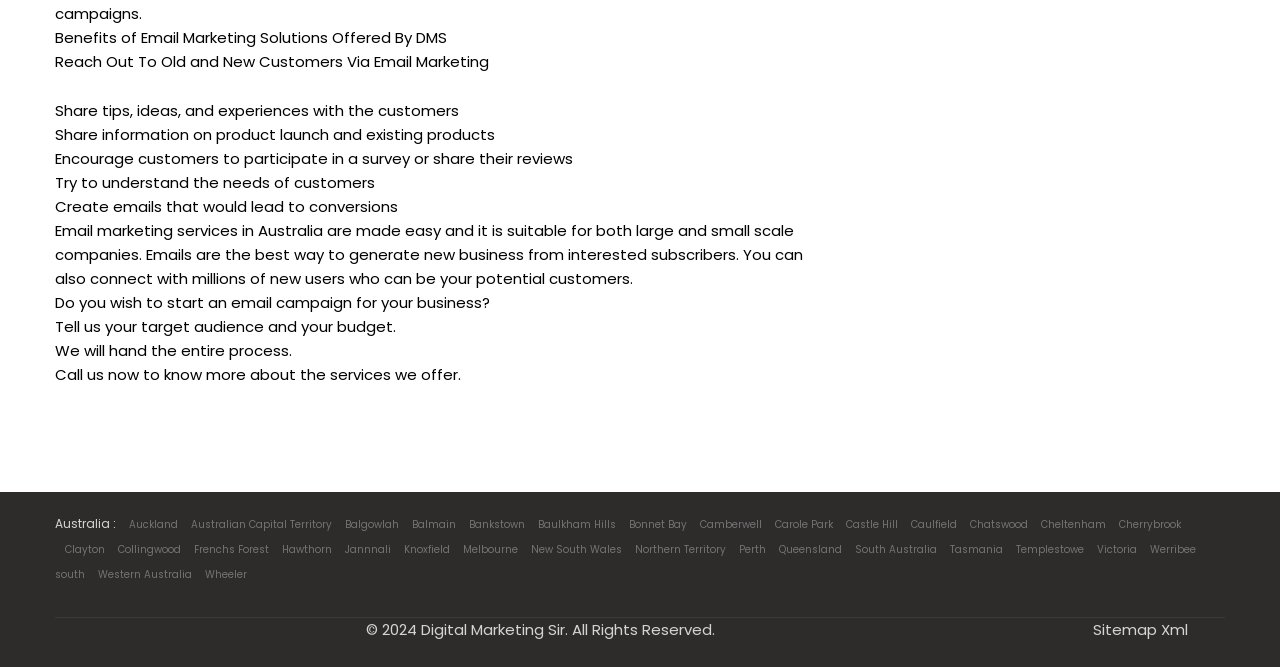What is the main topic of this webpage?
Using the image as a reference, give a one-word or short phrase answer.

Email marketing solutions